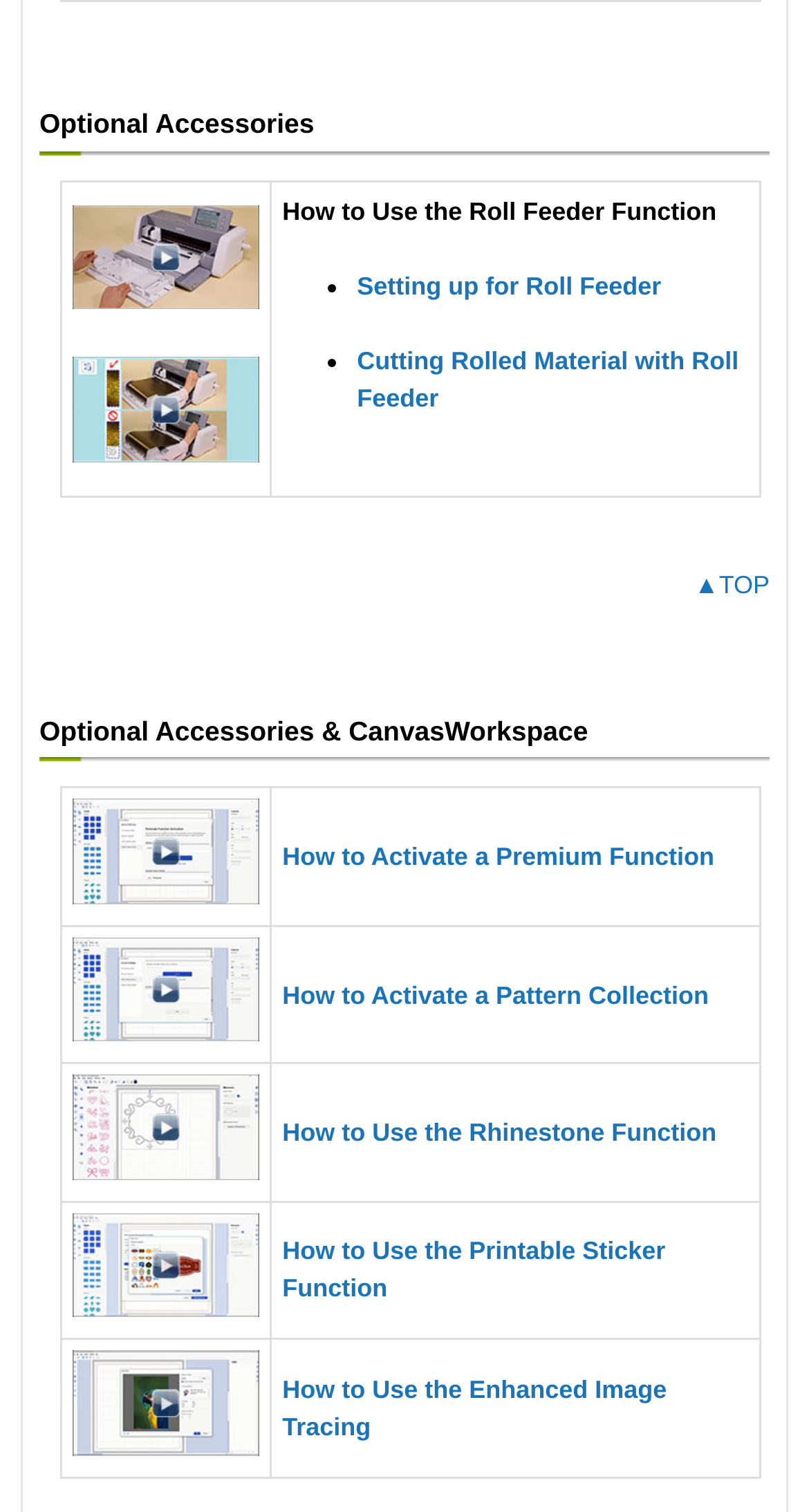How many rows are in the first table?
Look at the webpage screenshot and answer the question with a detailed explanation.

The first table has only one row, which can be determined by counting the number of row elements within the table element.